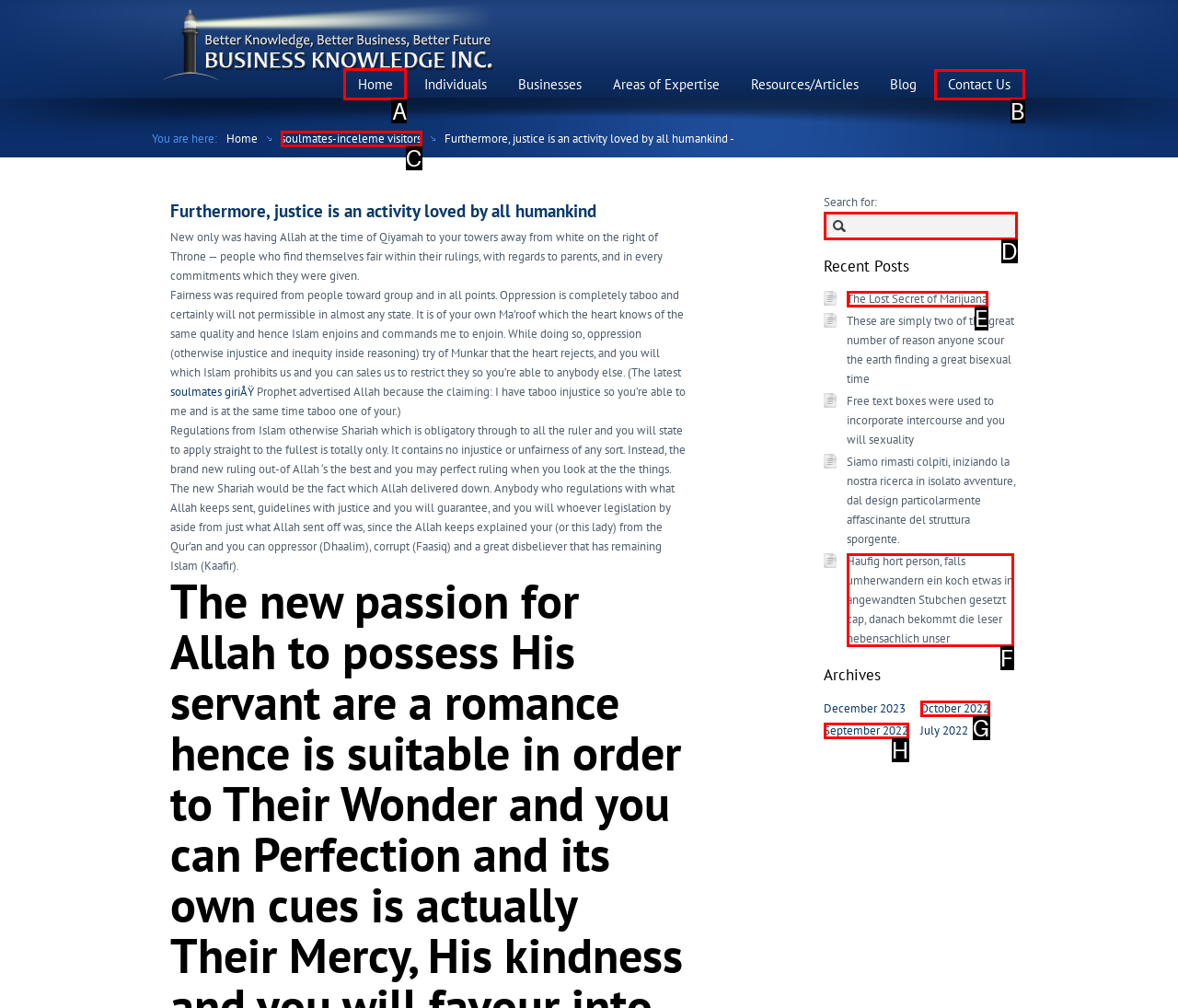Which lettered option should be clicked to achieve the task: Read the blog? Choose from the given choices.

None